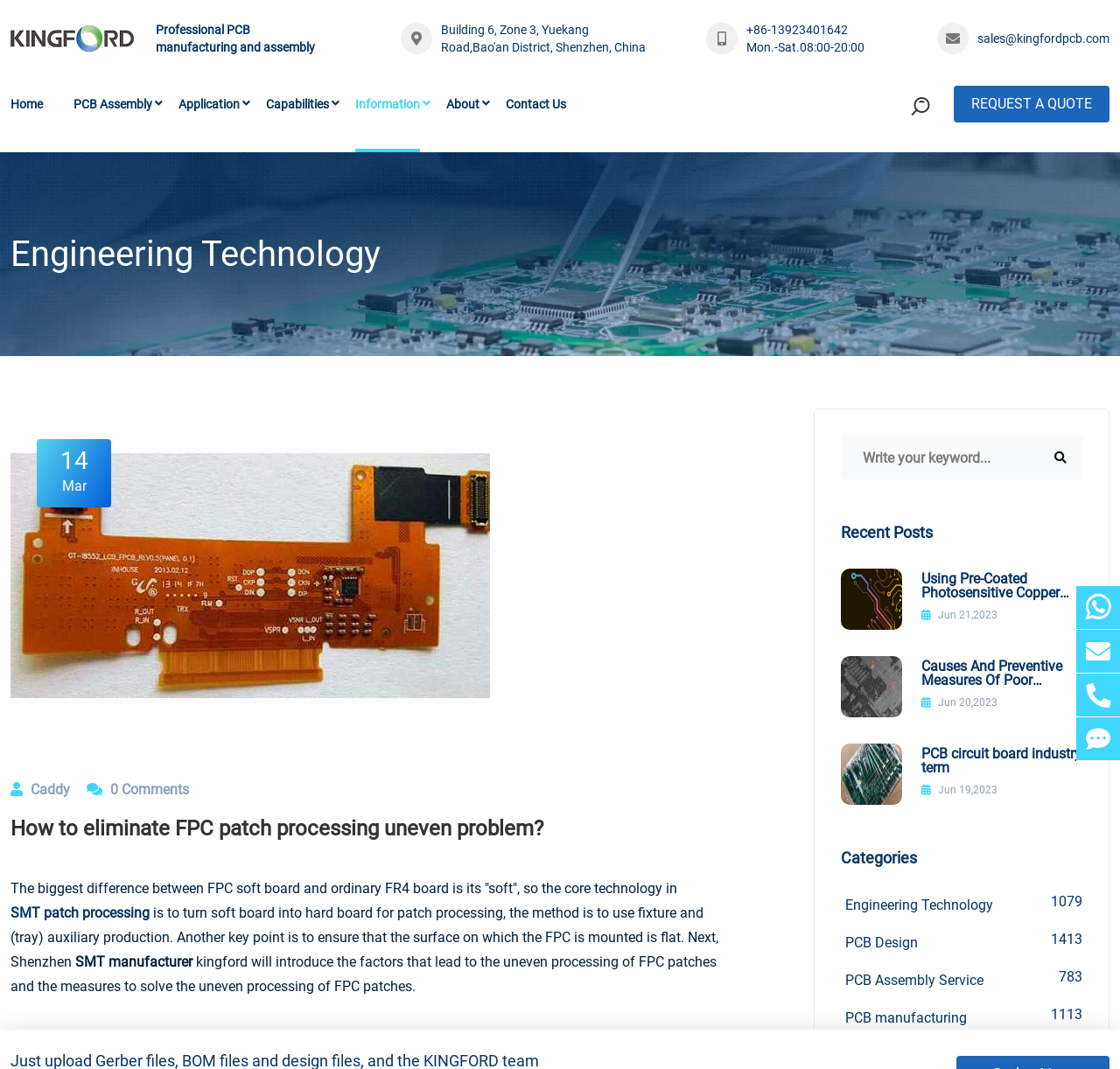Locate the bounding box coordinates of the element I should click to achieve the following instruction: "Search for a keyword".

[0.418, 0.151, 0.824, 0.183]